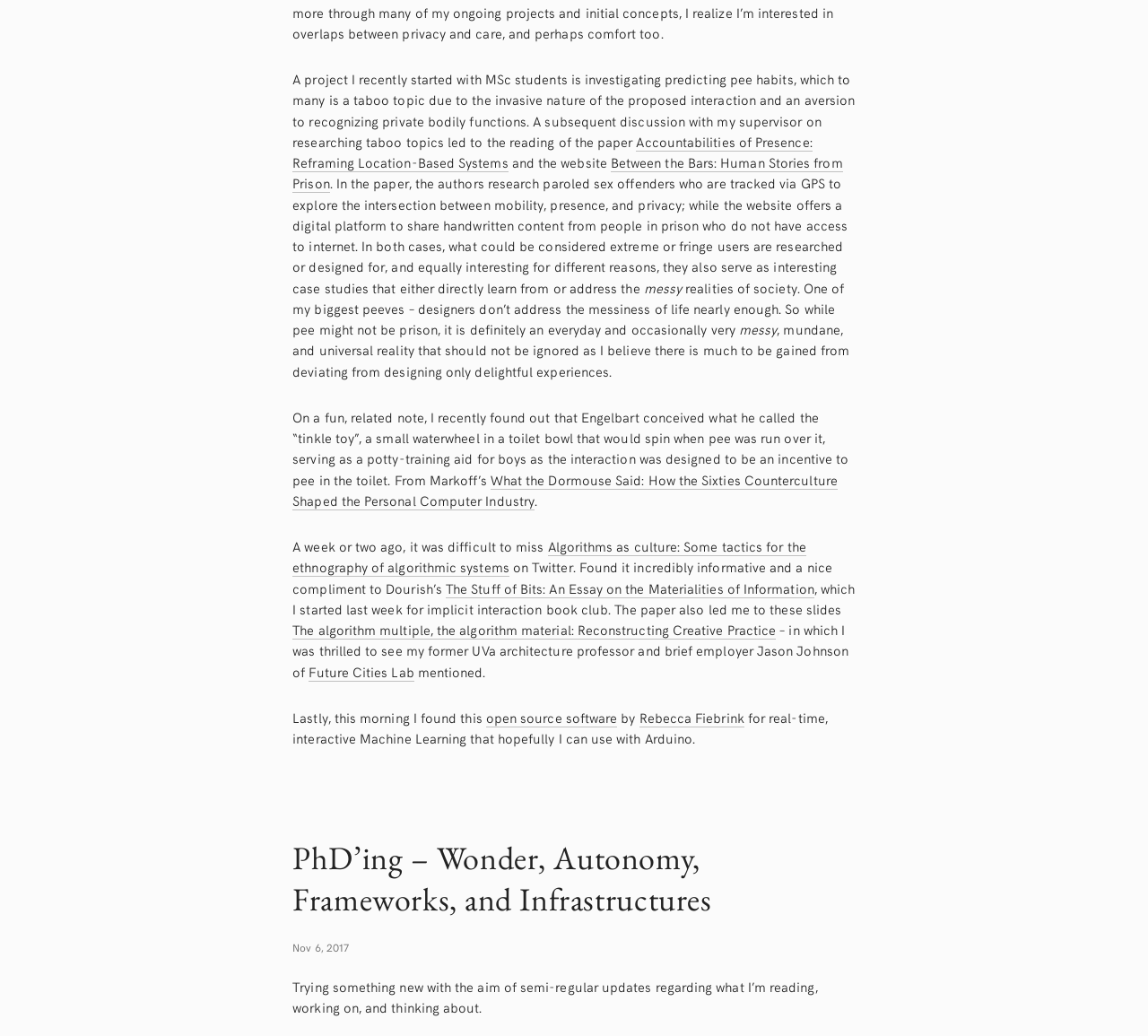Please specify the coordinates of the bounding box for the element that should be clicked to carry out this instruction: "Click the link 'Accountabilities of Presence: Reframing Location-Based Systems'". The coordinates must be four float numbers between 0 and 1, formatted as [left, top, right, bottom].

[0.255, 0.127, 0.708, 0.166]